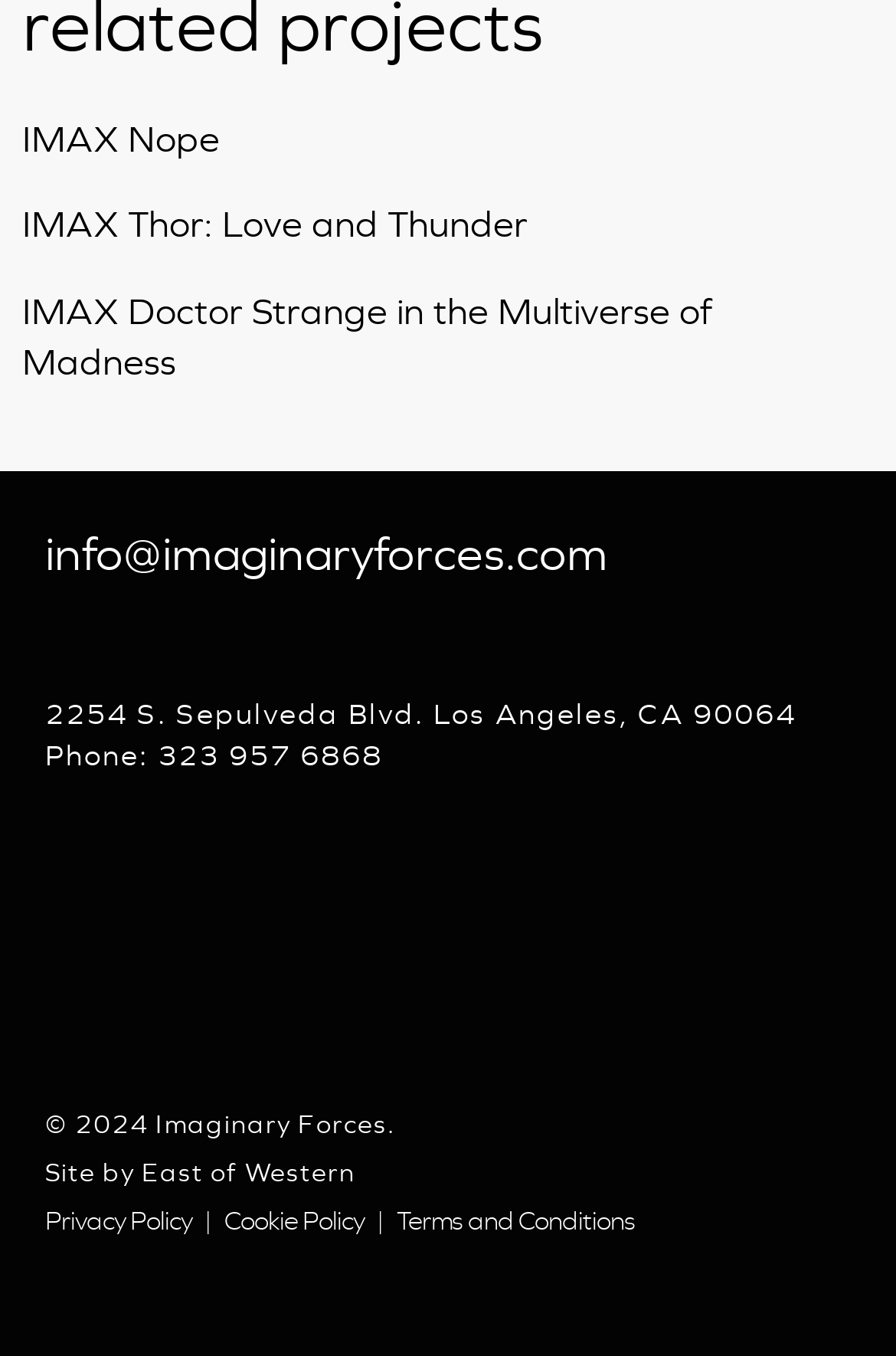Please locate the bounding box coordinates for the element that should be clicked to achieve the following instruction: "View Privacy Policy". Ensure the coordinates are given as four float numbers between 0 and 1, i.e., [left, top, right, bottom].

[0.05, 0.889, 0.214, 0.911]